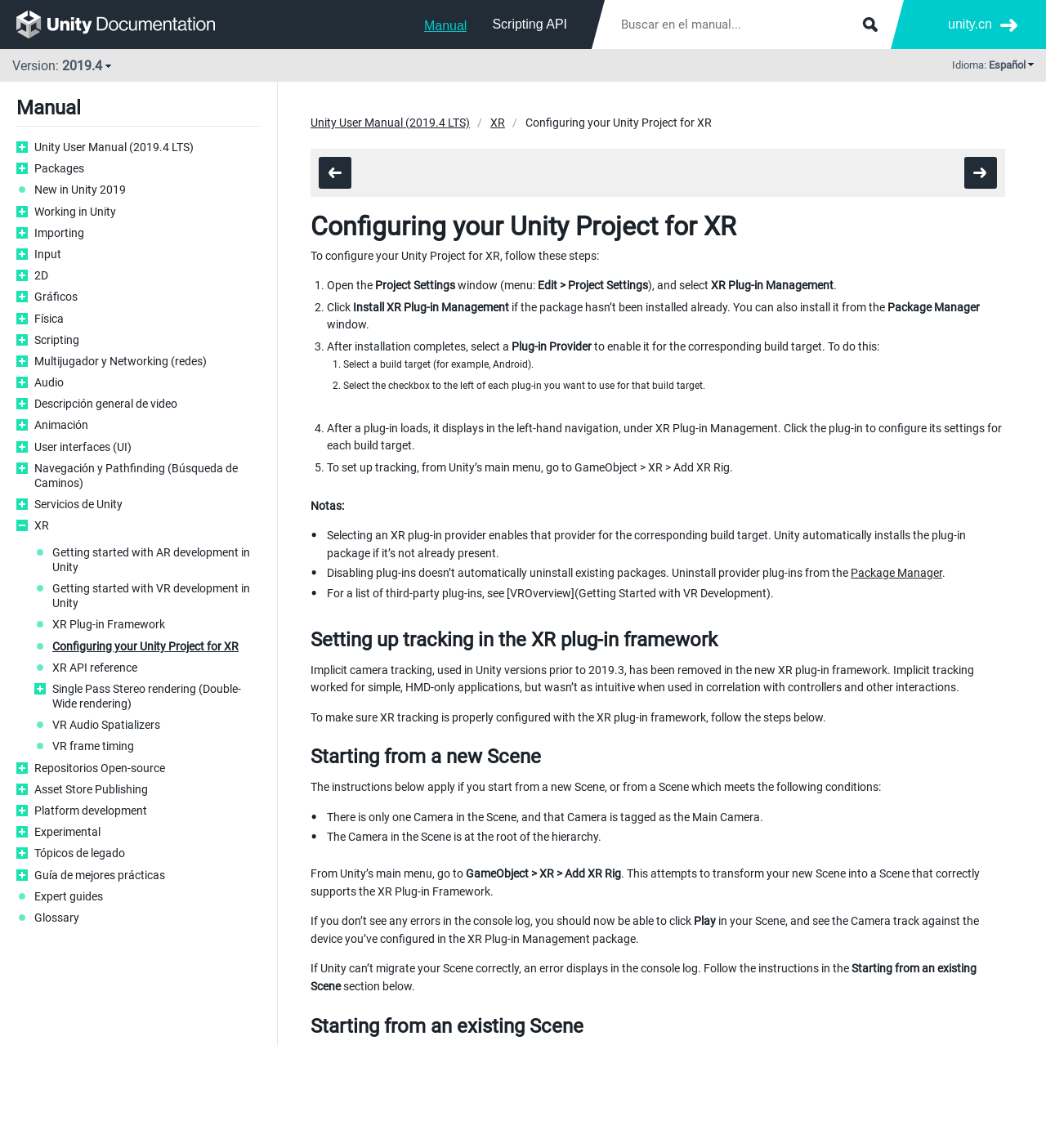Find the bounding box coordinates of the clickable element required to execute the following instruction: "Click the Submit button". Provide the coordinates as four float numbers between 0 and 1, i.e., [left, top, right, bottom].

[0.82, 0.011, 0.844, 0.032]